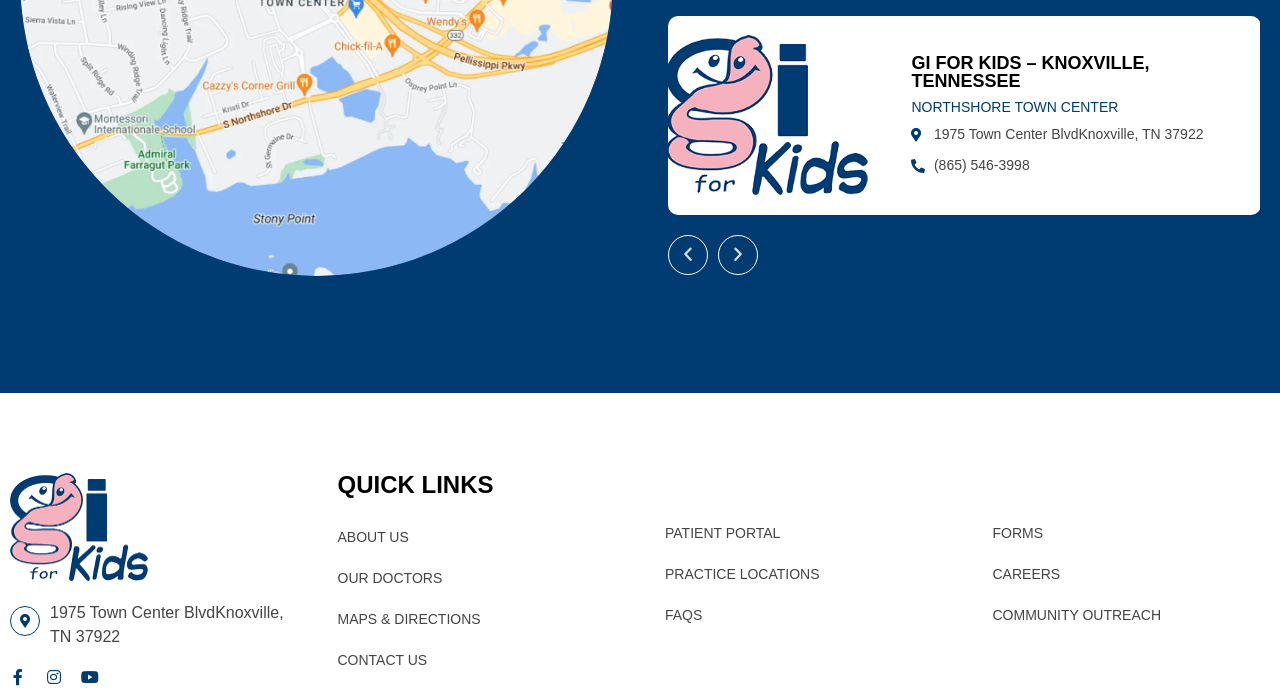What is the phone number of GI FOR KIDS?
Look at the image and answer with only one word or phrase.

(865) 546-3998